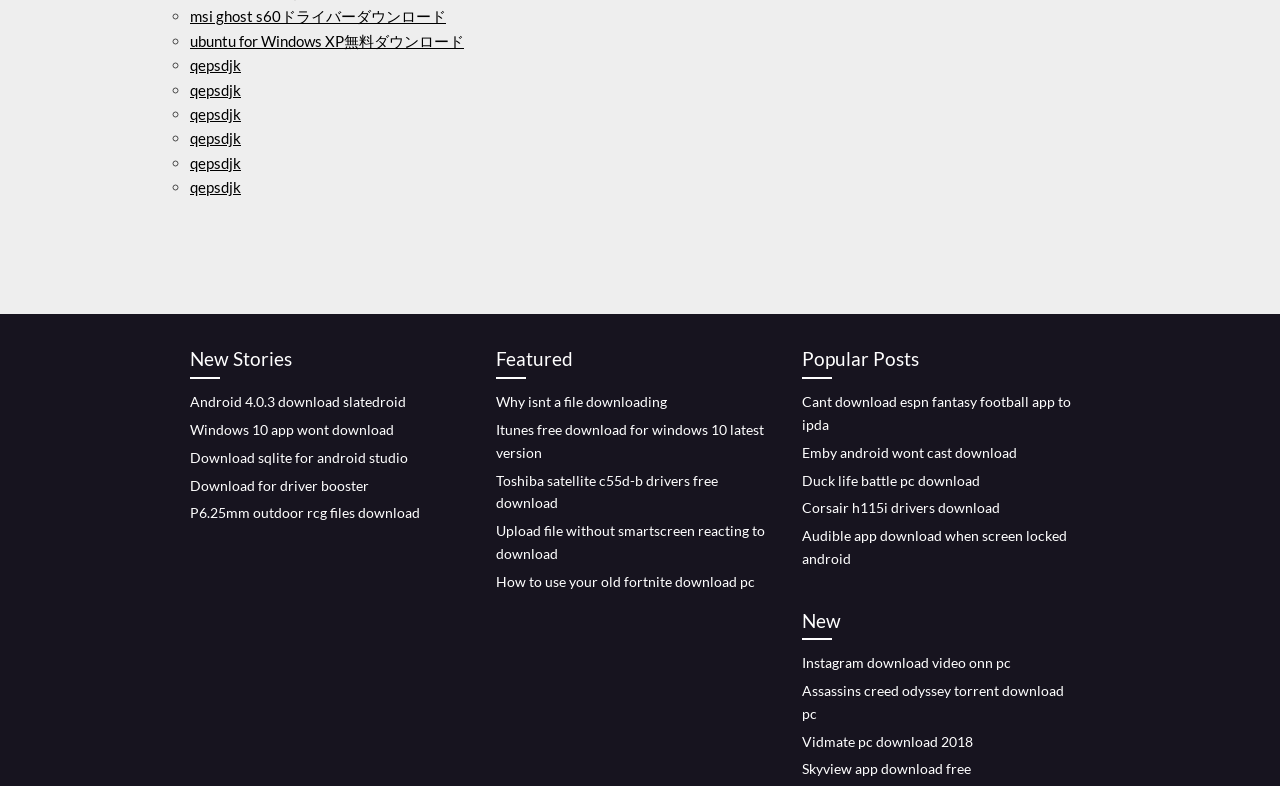Answer the question in one word or a short phrase:
Are there any links related to Android on this webpage?

Yes